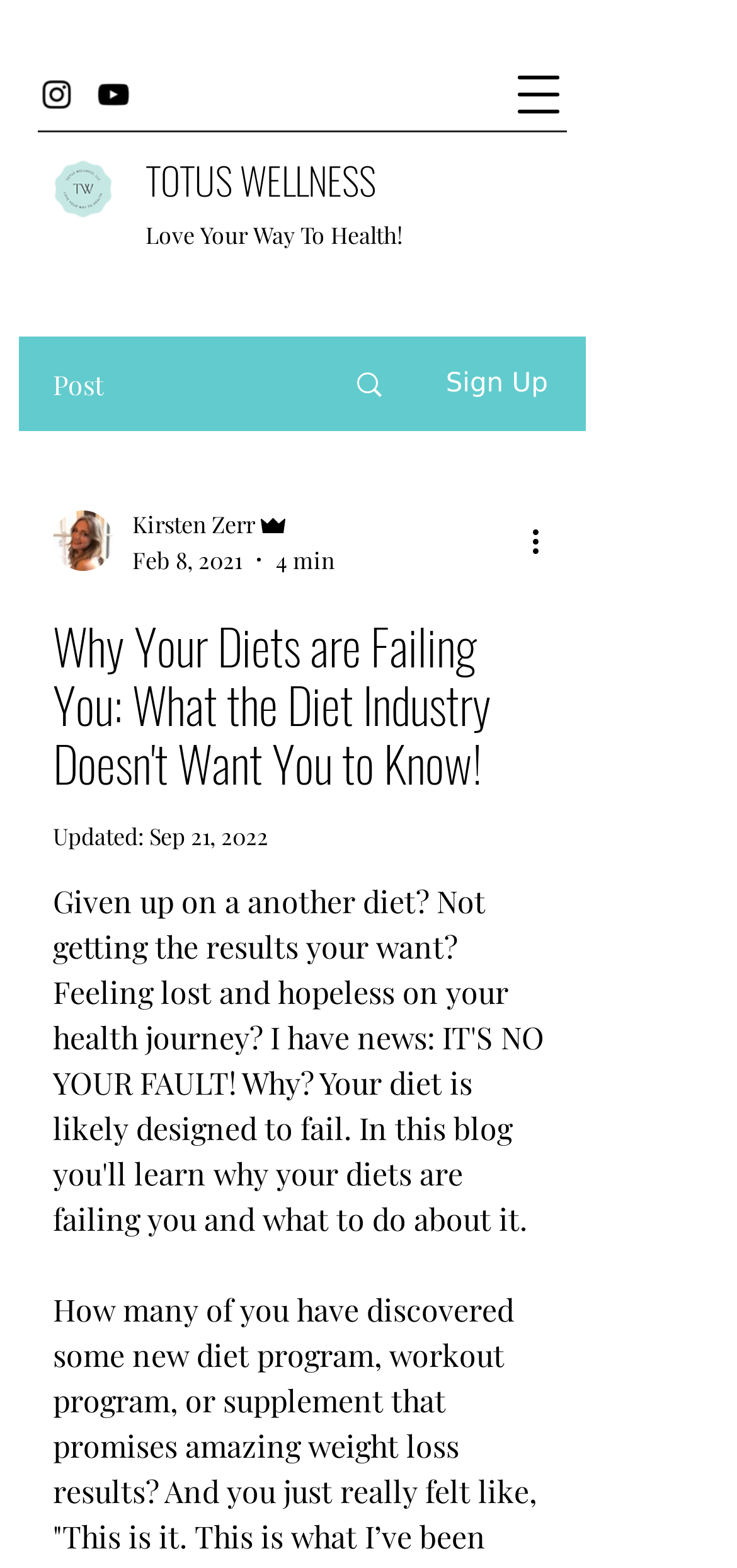What is the estimated reading time of the article?
Examine the image and provide an in-depth answer to the question.

I found the estimated reading time by looking at the generic element with the text '4 min' which is located near the article's title and author's name, indicating that it is the estimated time to read the article.